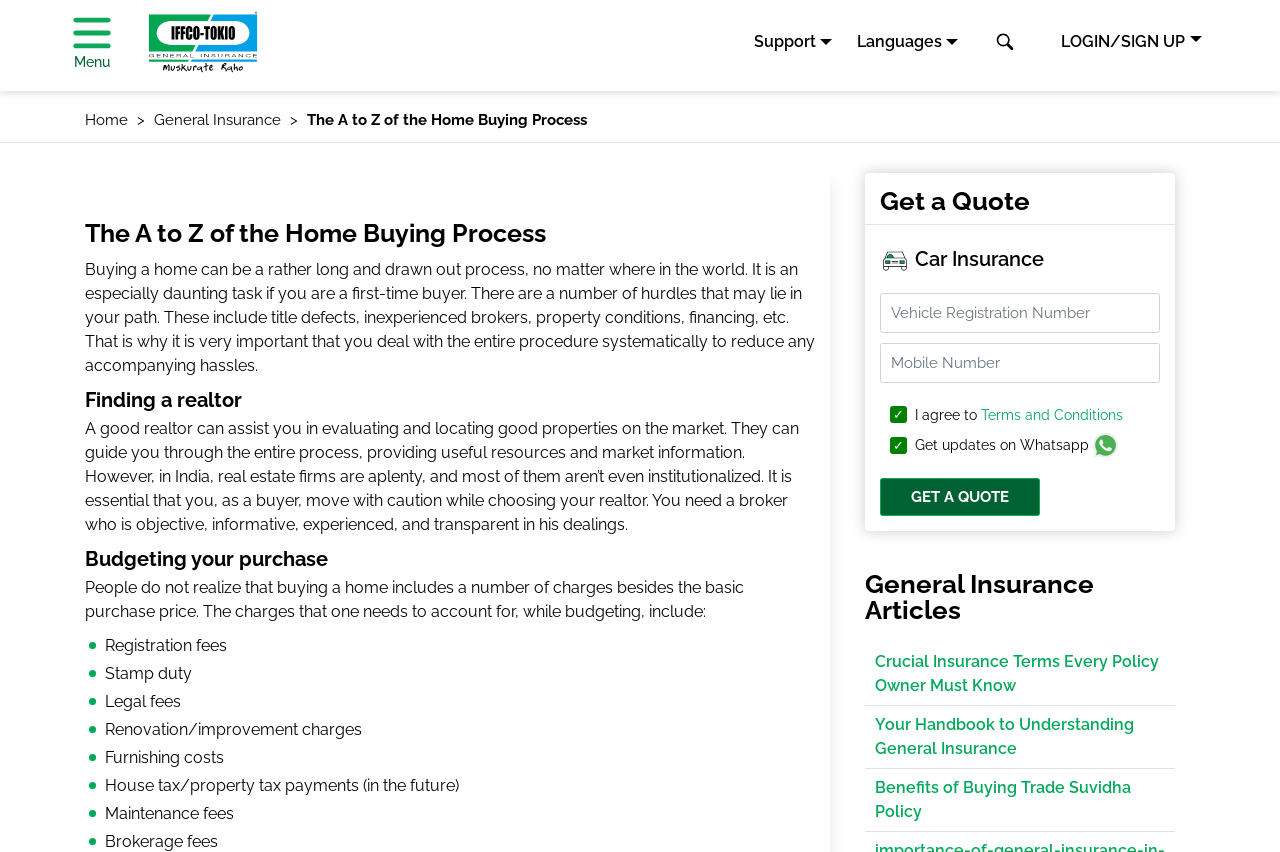Bounding box coordinates are specified in the format (top-left x, top-left y, bottom-right x, bottom-right y). All values are floating point numbers bounded between 0 and 1. Please provide the bounding box coordinate of the region this sentence describes: name="regno" placeholder="Vehicle Registration Number"

[0.688, 0.344, 0.906, 0.391]